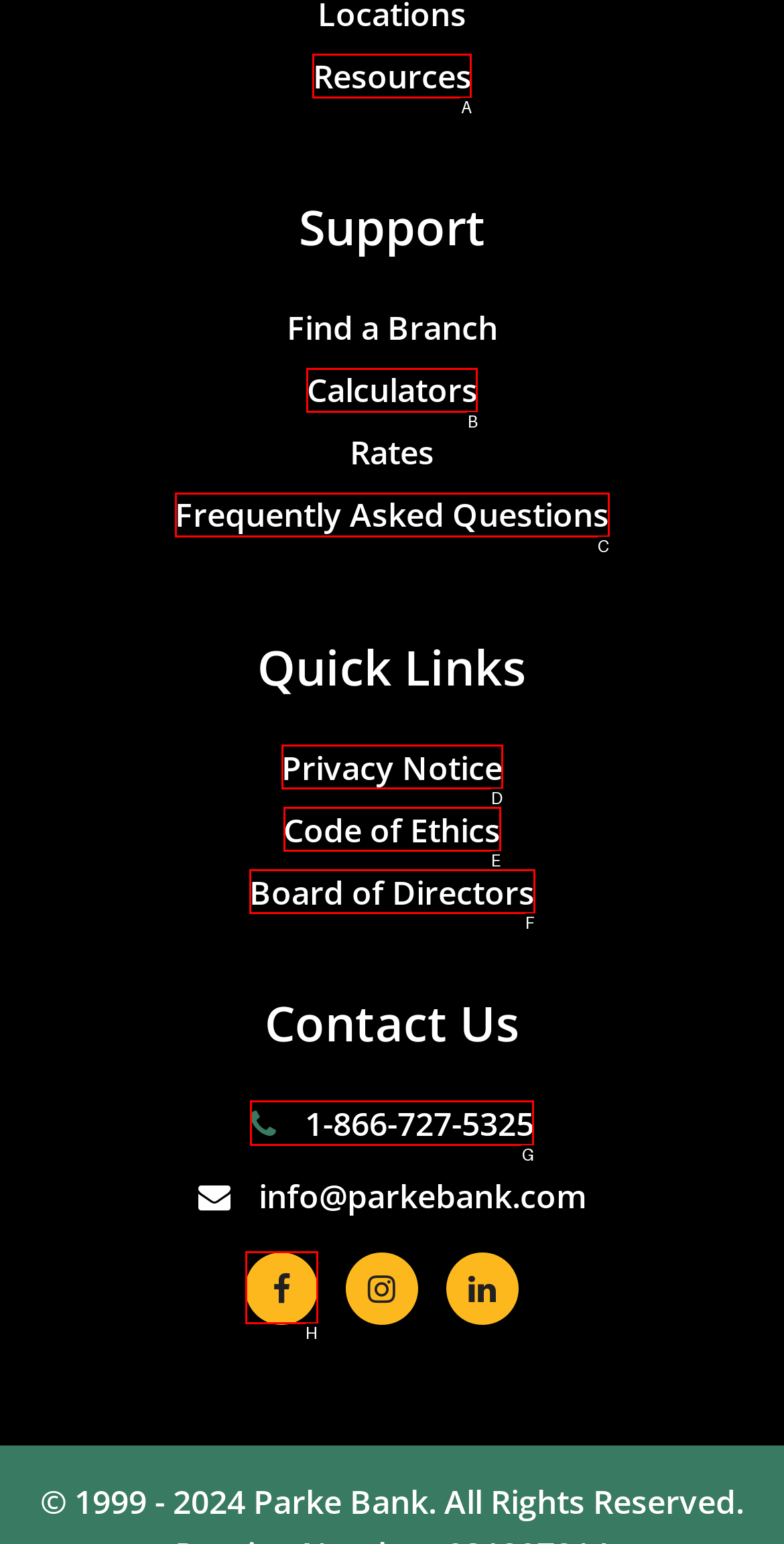Which choice should you pick to execute the task: Contact Parke Bank via phone
Respond with the letter associated with the correct option only.

G